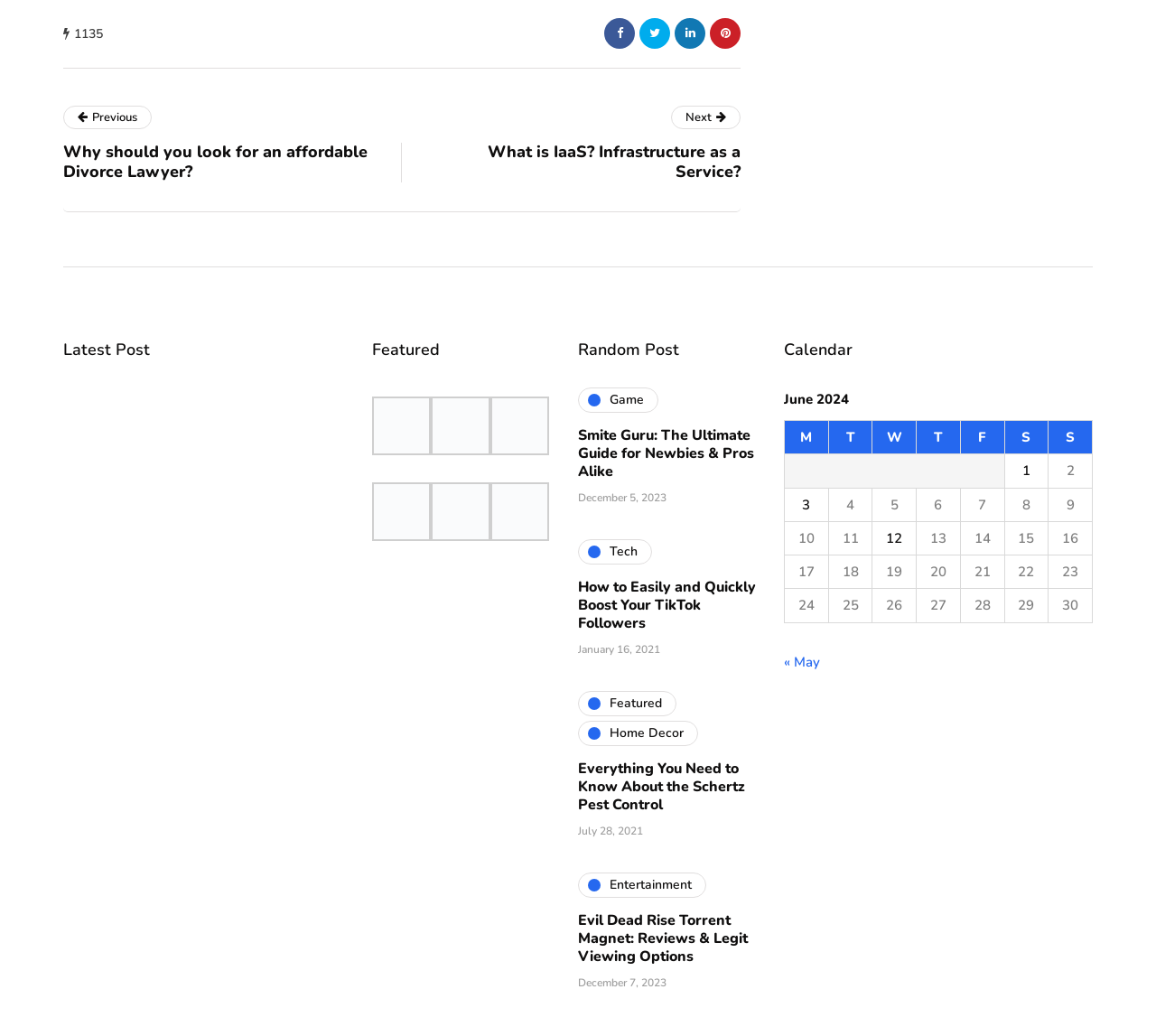From the webpage screenshot, identify the region described by title="Share with LinkedIn". Provide the bounding box coordinates as (top-left x, top-left y, bottom-right x, bottom-right y), with each value being a floating point number between 0 and 1.

[0.584, 0.017, 0.61, 0.047]